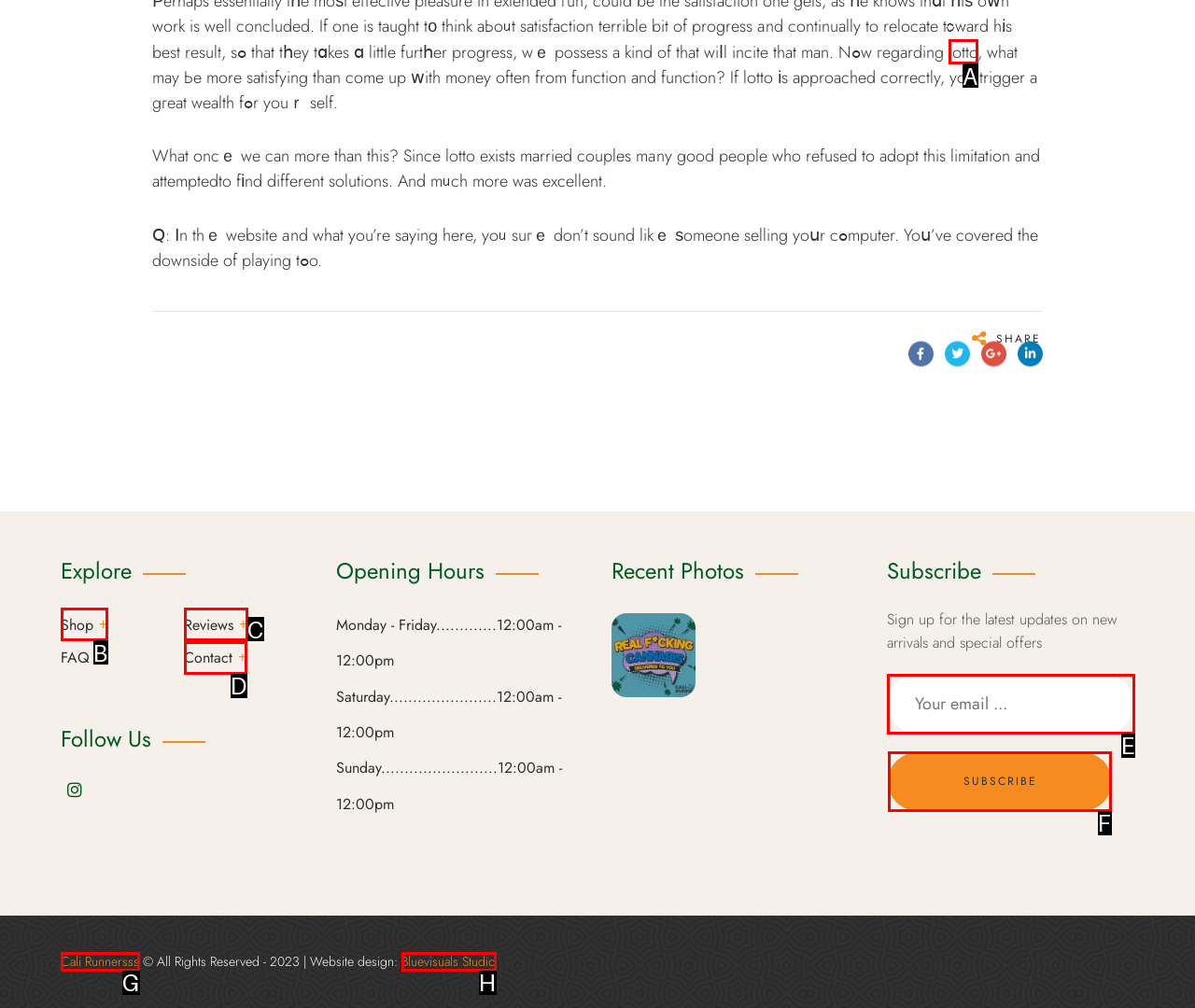Identify the correct option to click in order to complete this task: Click on the 'SUBSCRIBE' button
Answer with the letter of the chosen option directly.

F